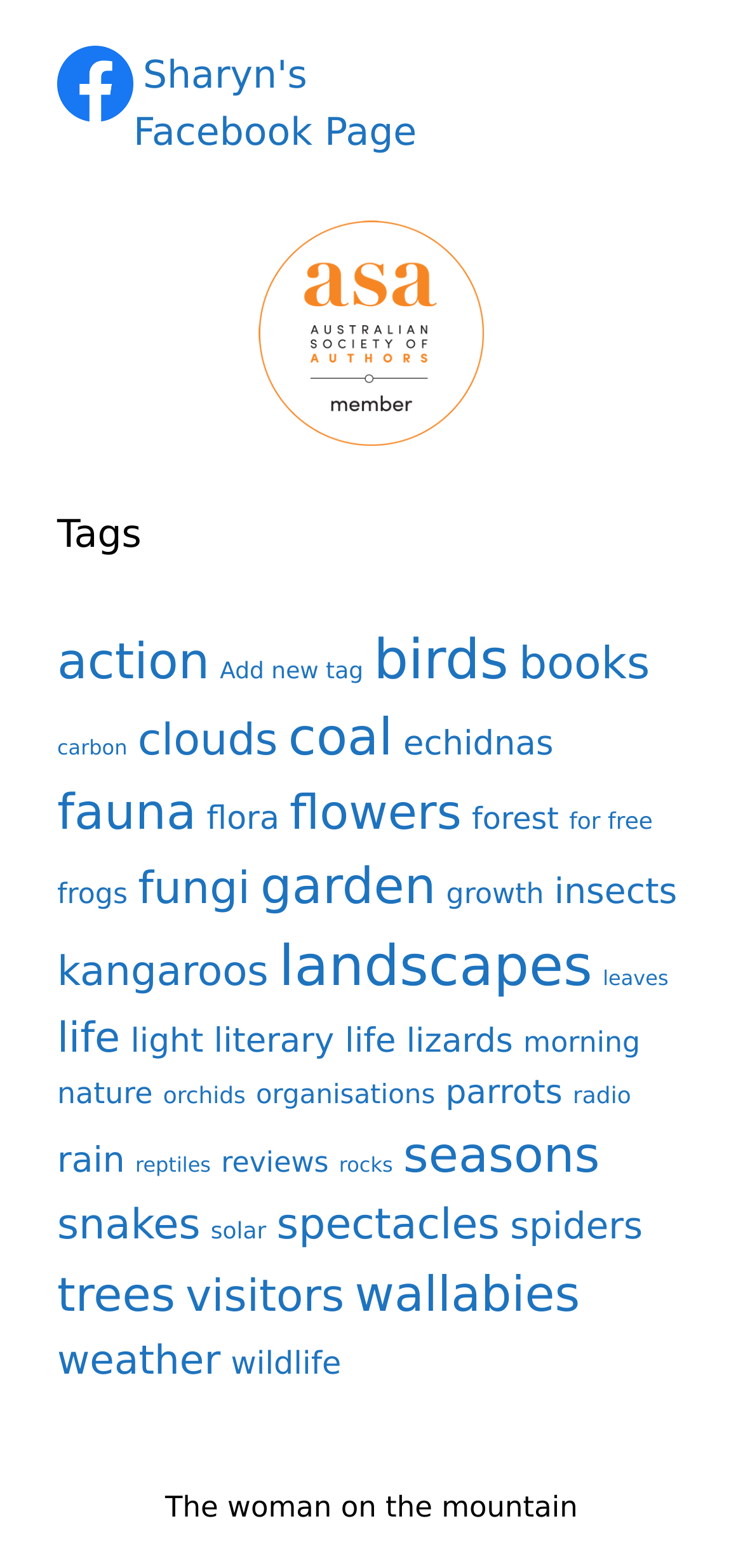Locate the bounding box coordinates of the clickable area to execute the instruction: "Explore tags". Provide the coordinates as four float numbers between 0 and 1, represented as [left, top, right, bottom].

[0.077, 0.322, 0.923, 0.358]